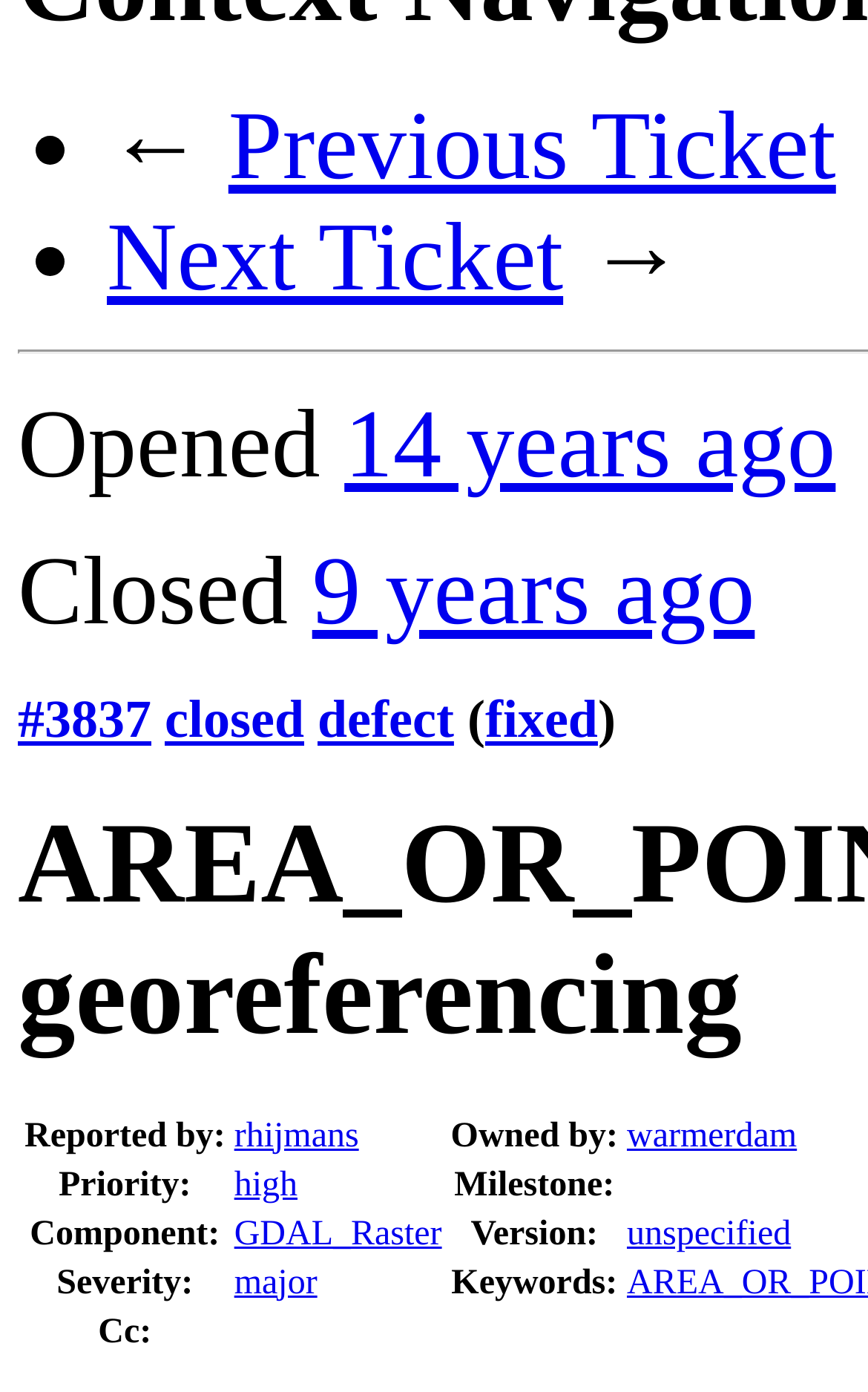Identify the bounding box coordinates of the region I need to click to complete this instruction: "Sign in or register".

None